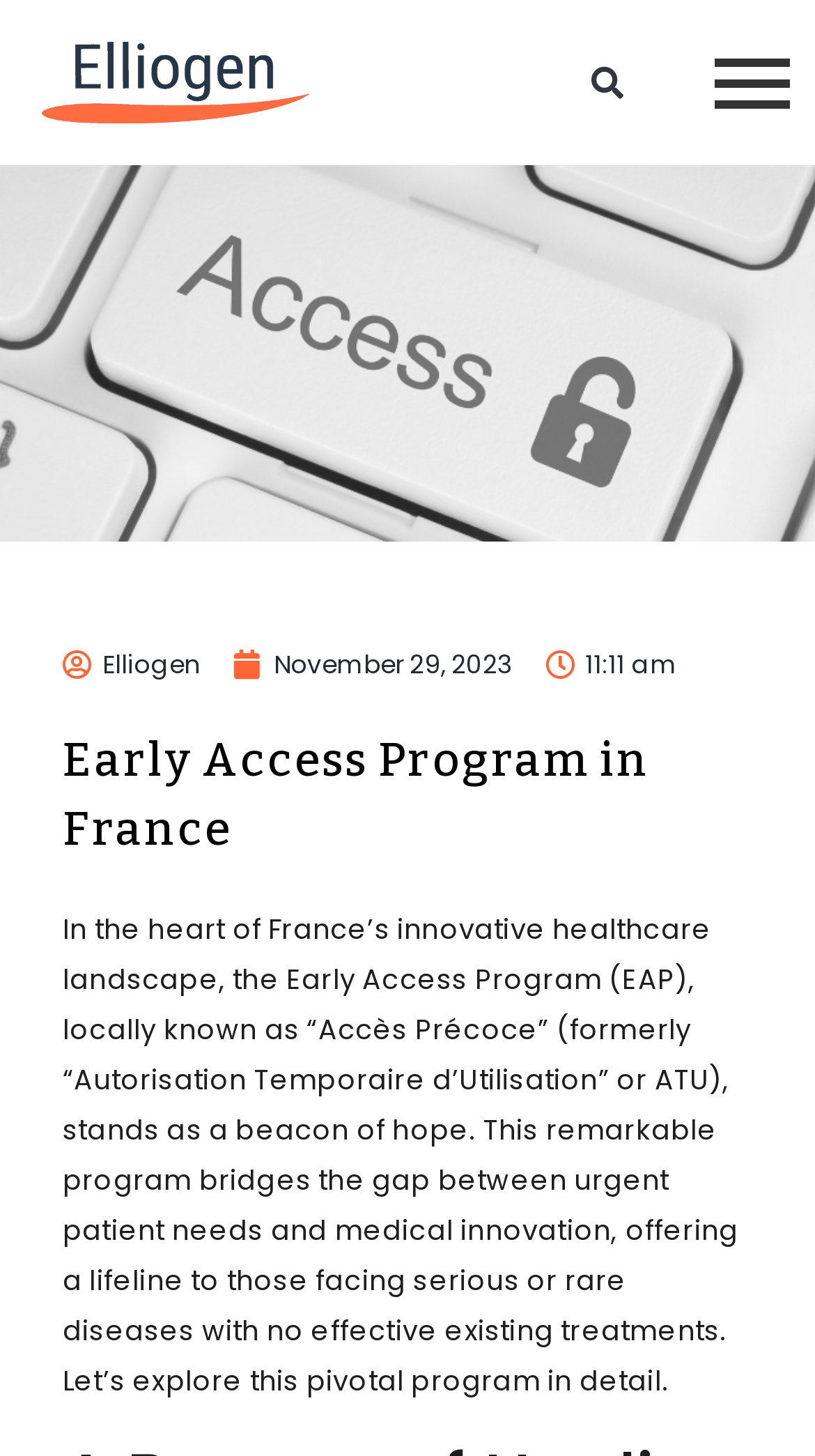Generate a thorough caption detailing the webpage content.

The webpage is about the Early Access Program in France, specifically Elliogen. At the top left, there is a link with no text. Below it, a search bar is located, accompanied by a "Search" button on the right. 

On the top right, there is an image that takes up a significant portion of the width. 

Below the search bar, there are three links in a row: "Elliogen", "November 29, 2023", and a timestamp "11:11 am". 

The main content of the webpage is headed by a title "Early Access Program in France", which is followed by a detailed paragraph of text. This paragraph explains that the Early Access Program is a beacon of hope in France's innovative healthcare landscape, bridging the gap between patient needs and medical innovation for those with serious or rare diseases.